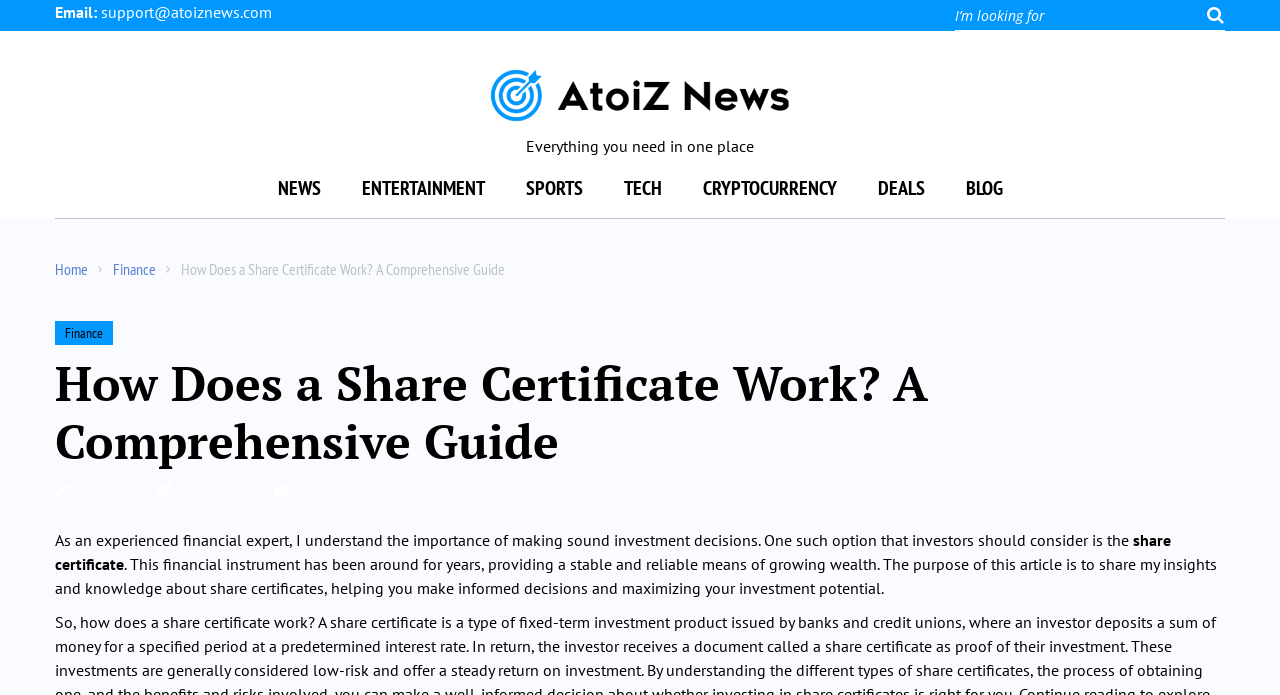Locate and provide the bounding box coordinates for the HTML element that matches this description: "June 9, 2023".

[0.141, 0.689, 0.194, 0.718]